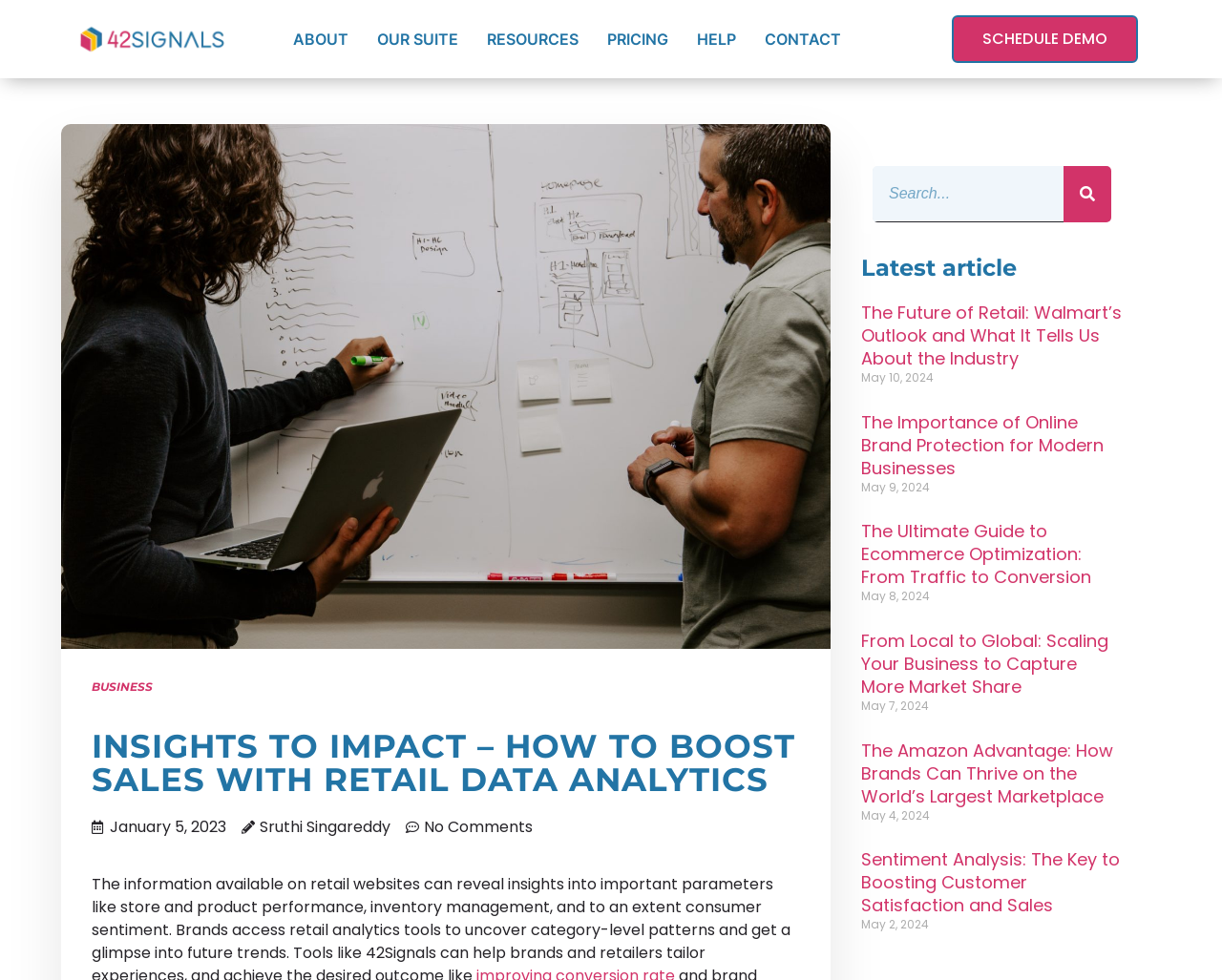Locate the bounding box coordinates of the element I should click to achieve the following instruction: "Click the 42Signals logo".

[0.062, 0.021, 0.185, 0.059]